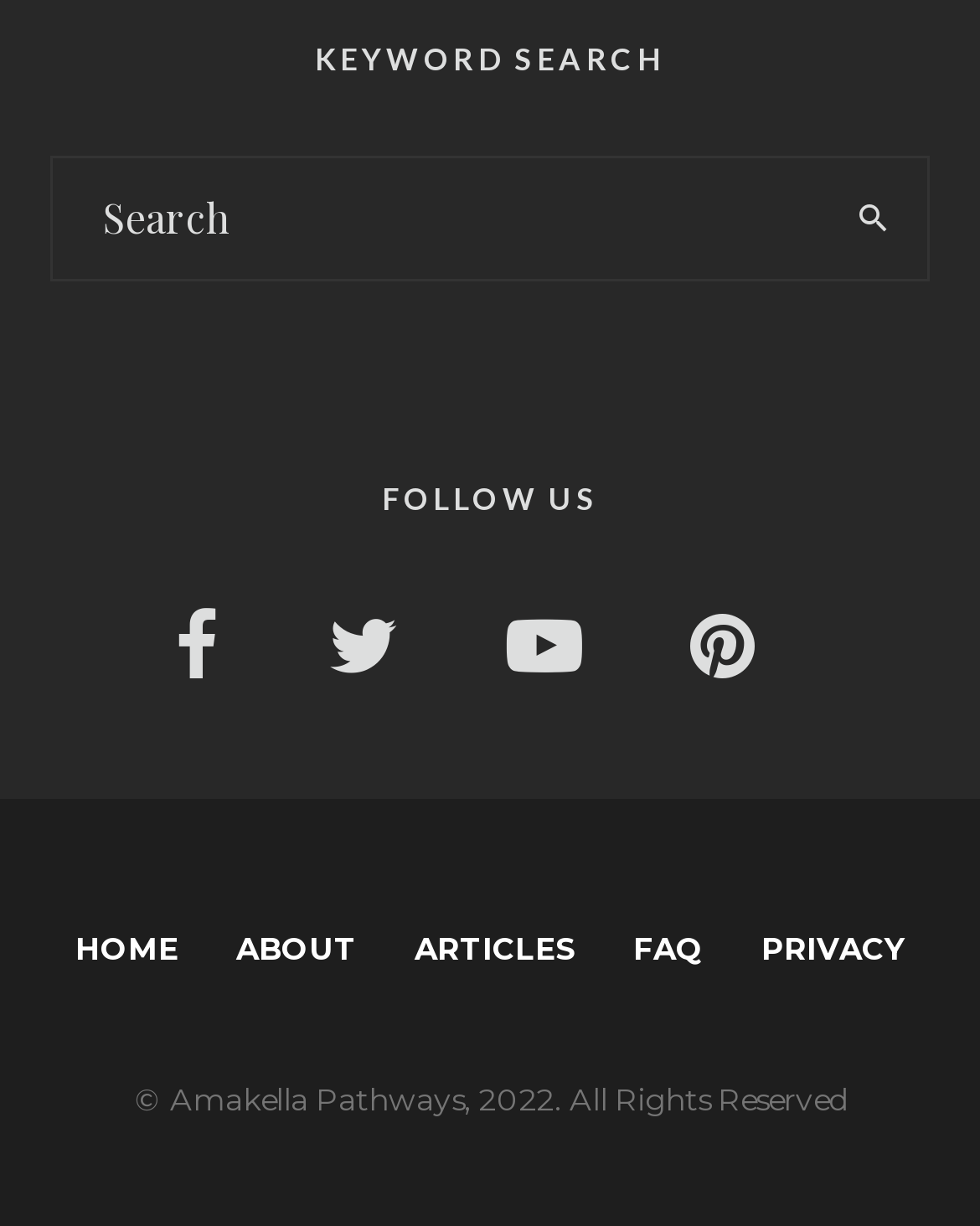What is the purpose of the search form? Look at the image and give a one-word or short phrase answer.

Keyword search